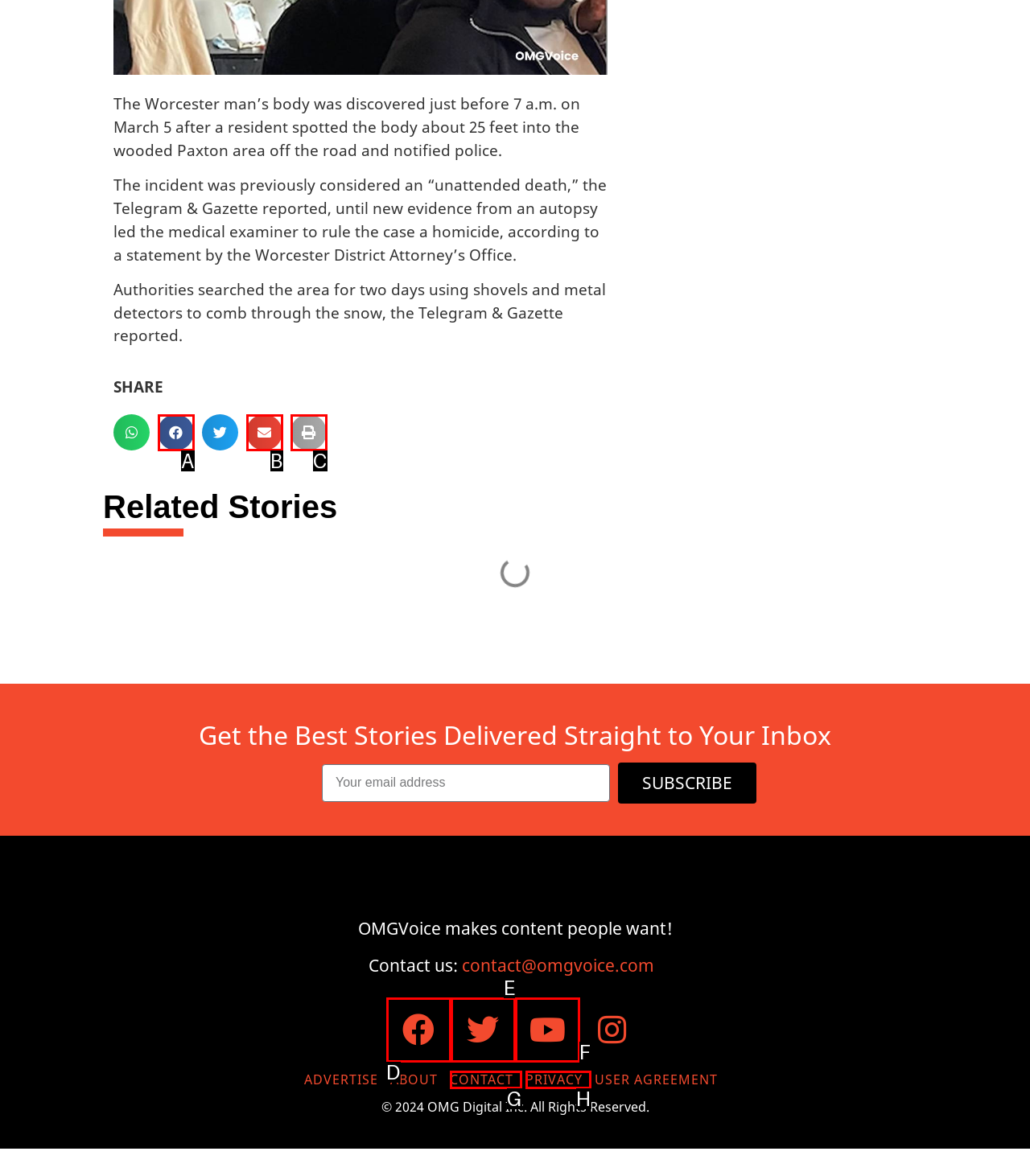Tell me which one HTML element best matches the description: Twitter
Answer with the option's letter from the given choices directly.

E